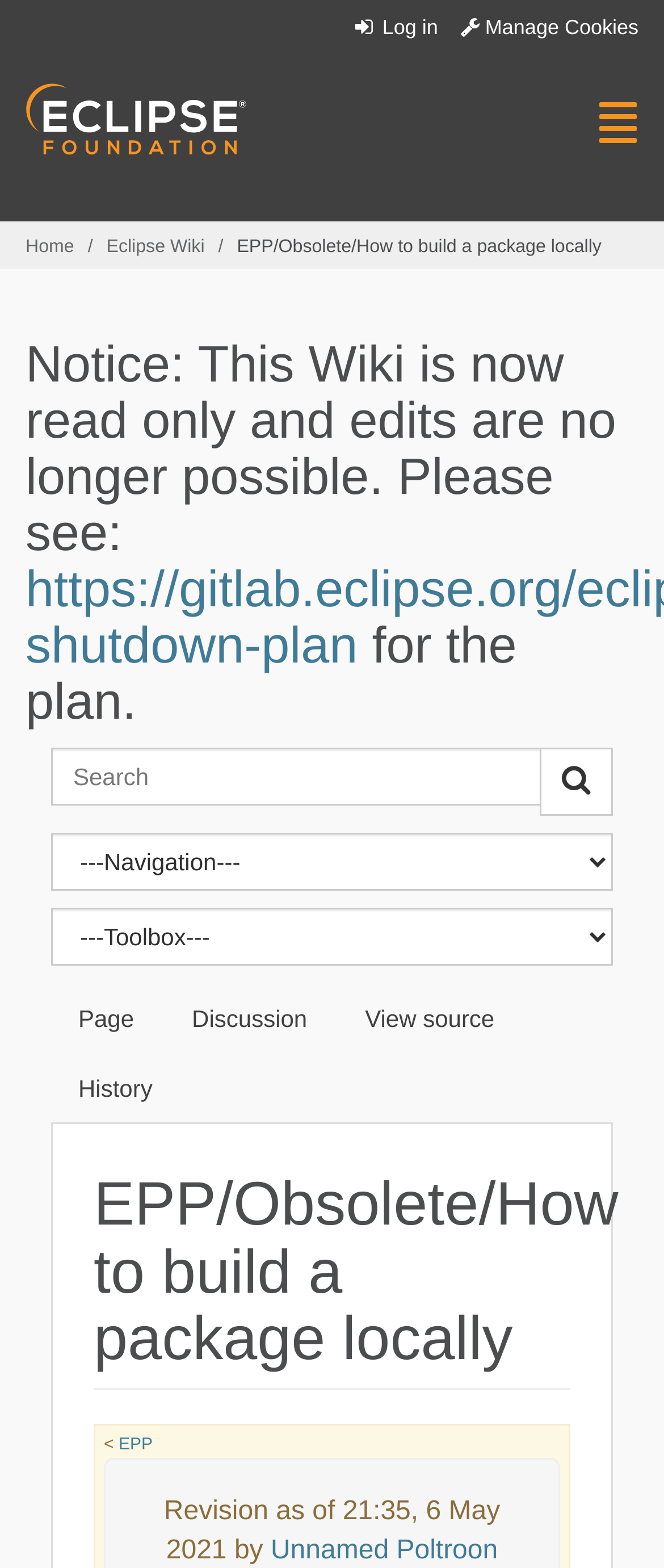Kindly provide the bounding box coordinates of the section you need to click on to fulfill the given instruction: "Toggle navigation".

[0.9, 0.053, 1.0, 0.103]